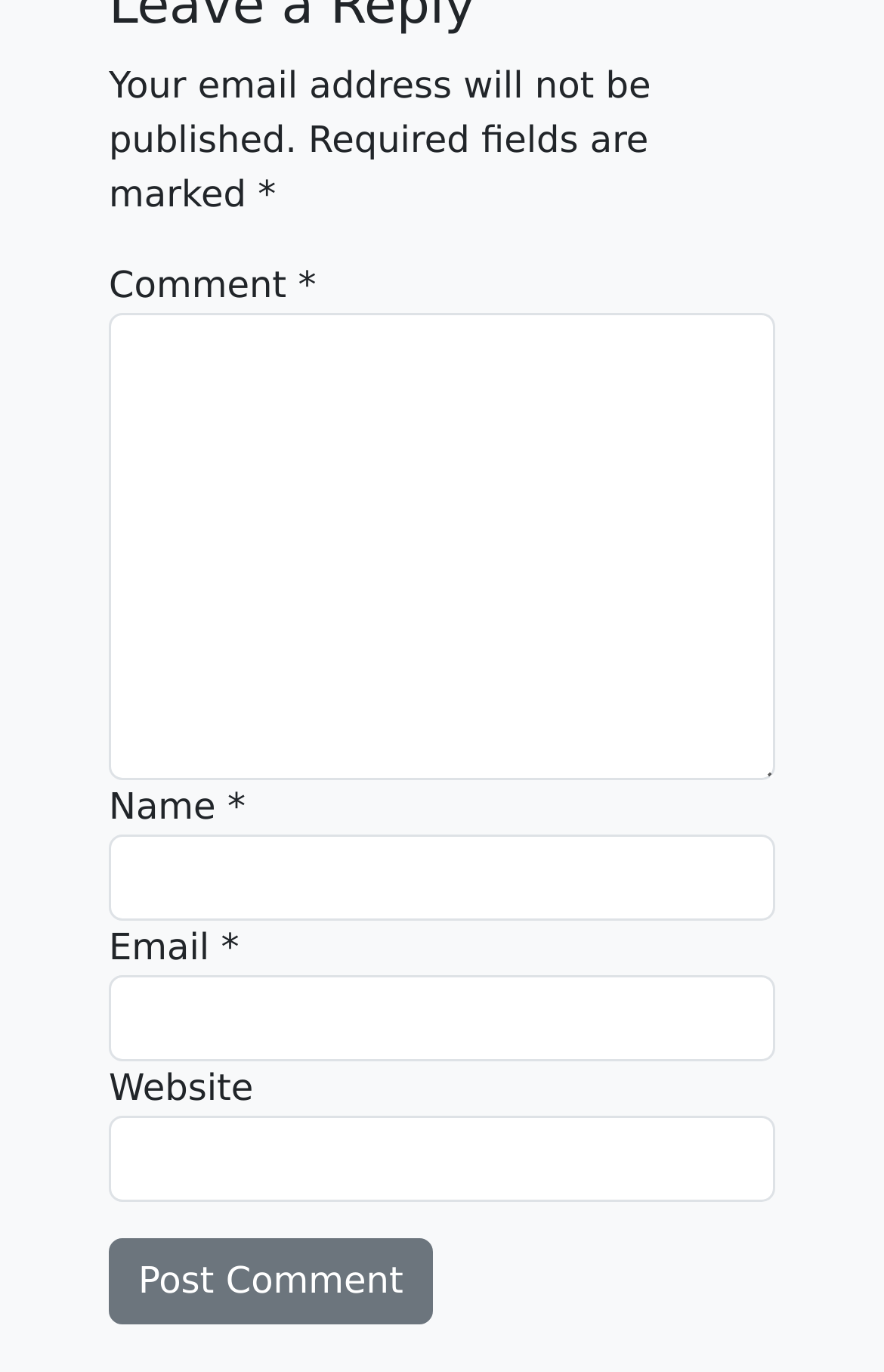Give a one-word or short-phrase answer to the following question: 
What is the default state of the 'Website' field?

Not required